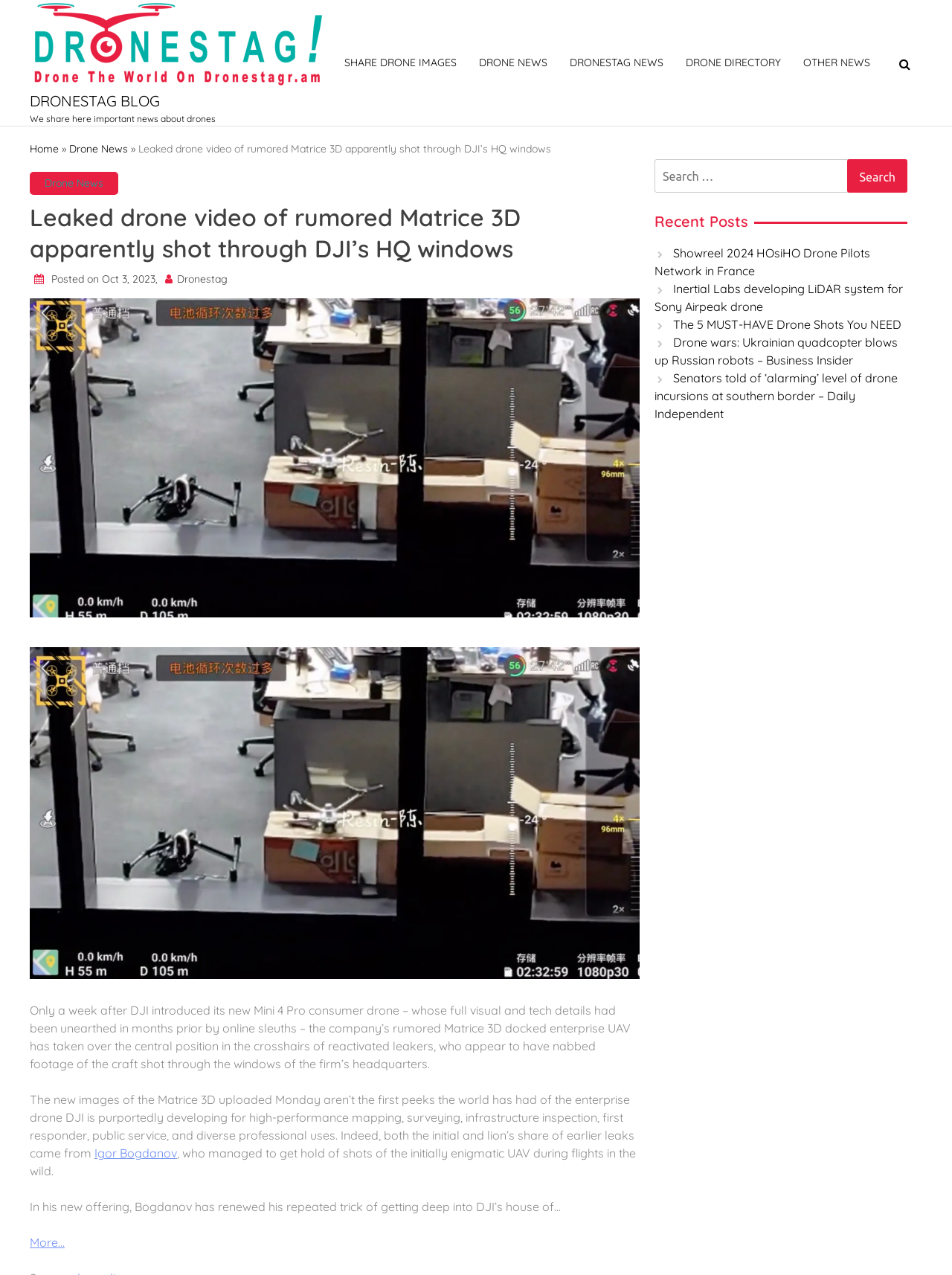Using the webpage screenshot, locate the HTML element that fits the following description and provide its bounding box: "parent_node: DRONESTAG BLOG".

[0.031, 0.0, 0.344, 0.071]